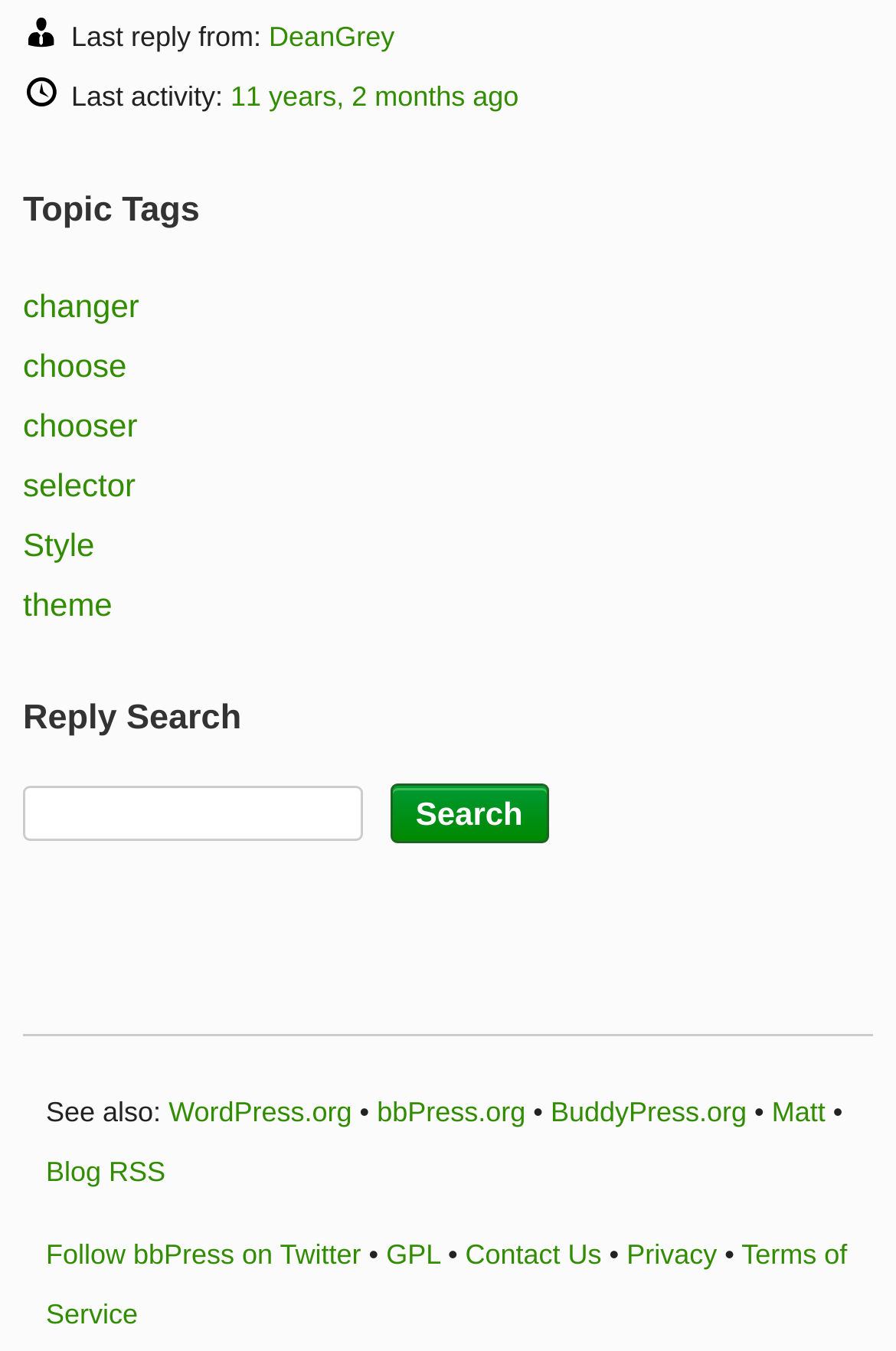Please examine the image and answer the question with a detailed explanation:
How many links are there in the 'See also:' section?

The question can be answered by counting the number of links in the 'See also:' section. There are four links: 'WordPress.org', 'bbPress.org', 'BuddyPress.org', and 'Blog RSS'.